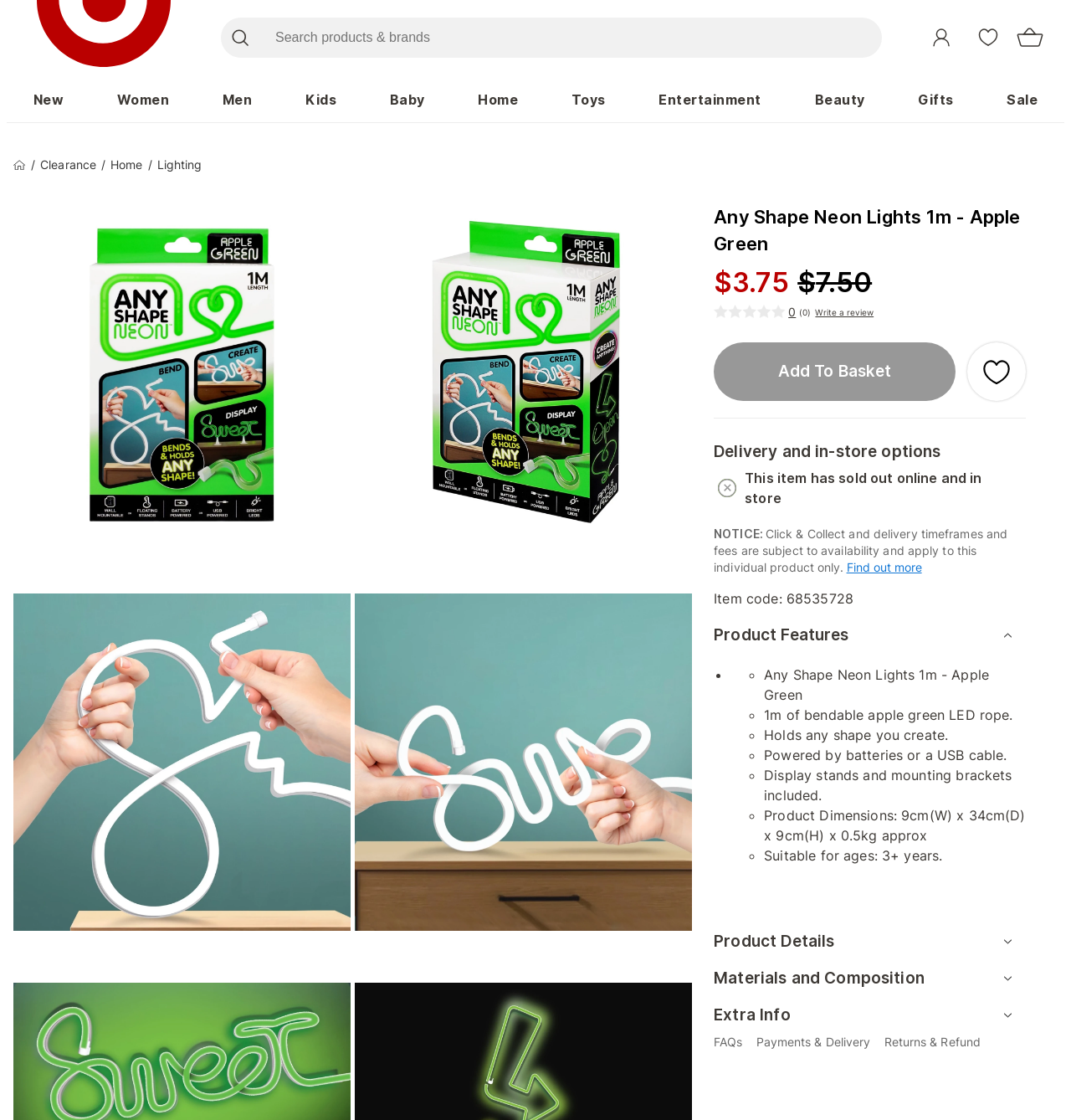How many images are shown on the product page?
Provide a thorough and detailed answer to the question.

I counted the number of images on the webpage and found four images with IDs '68535728-IMG-000', '68535728-IMG-001', '68535728-IMG-002', and '68535728-IMG-003'.